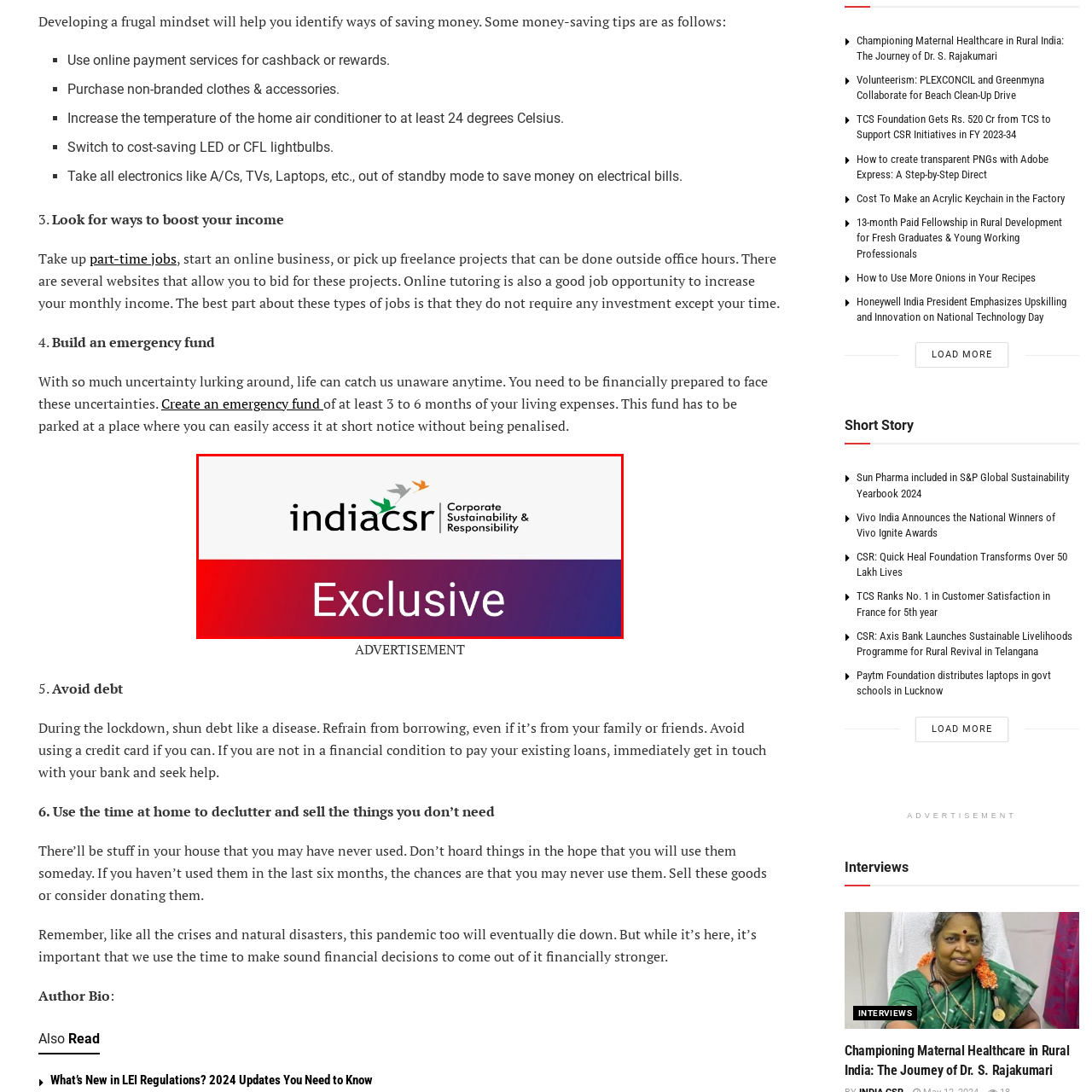What might the birds in the logo symbolize?
Direct your attention to the image encased in the red bounding box and answer the question thoroughly, relying on the visual data provided.

The caption suggests that the use of birds in the logo may symbolize freedom, growth, and progress within the realm of social responsibility efforts, which is a key aspect of corporate sustainability and responsibility in India.